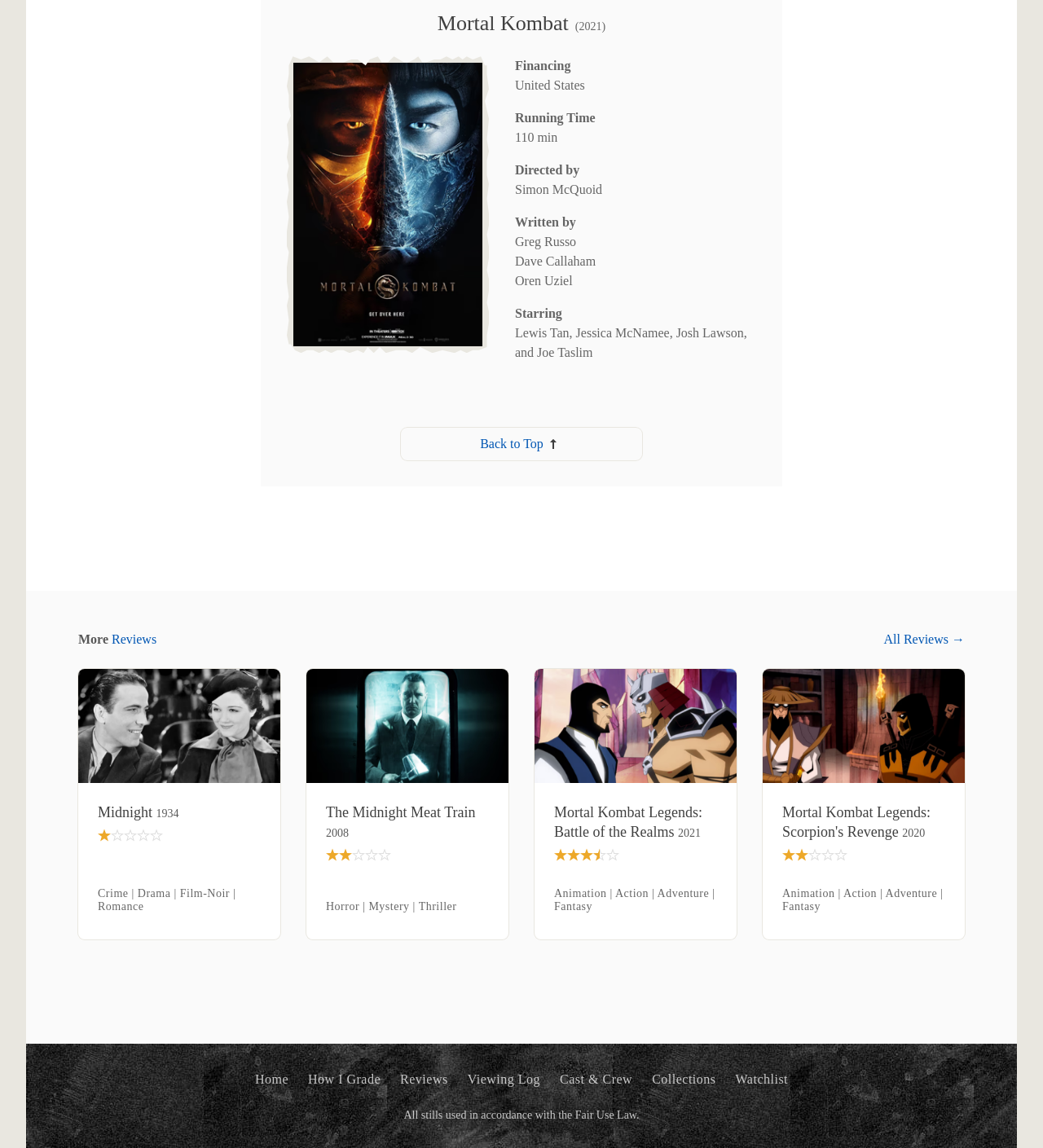Pinpoint the bounding box coordinates of the area that must be clicked to complete this instruction: "Check the 'All Reviews' page".

[0.847, 0.551, 0.925, 0.563]